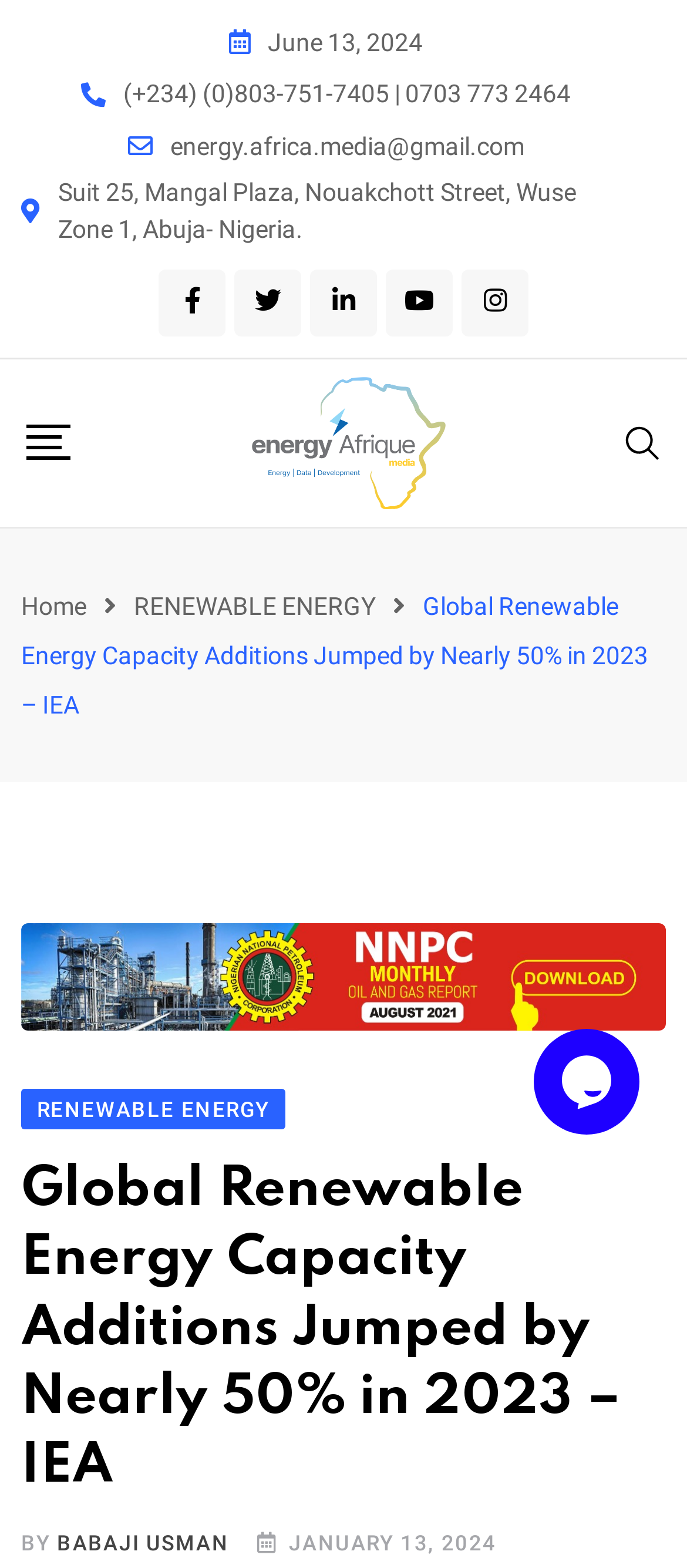Based on the visual content of the image, answer the question thoroughly: What is the phone number mentioned on the page?

I found the phone number '(+234) (0)803-751-7405 | 0703 773 2464' on the page, which is likely the contact number of the organization or individual.